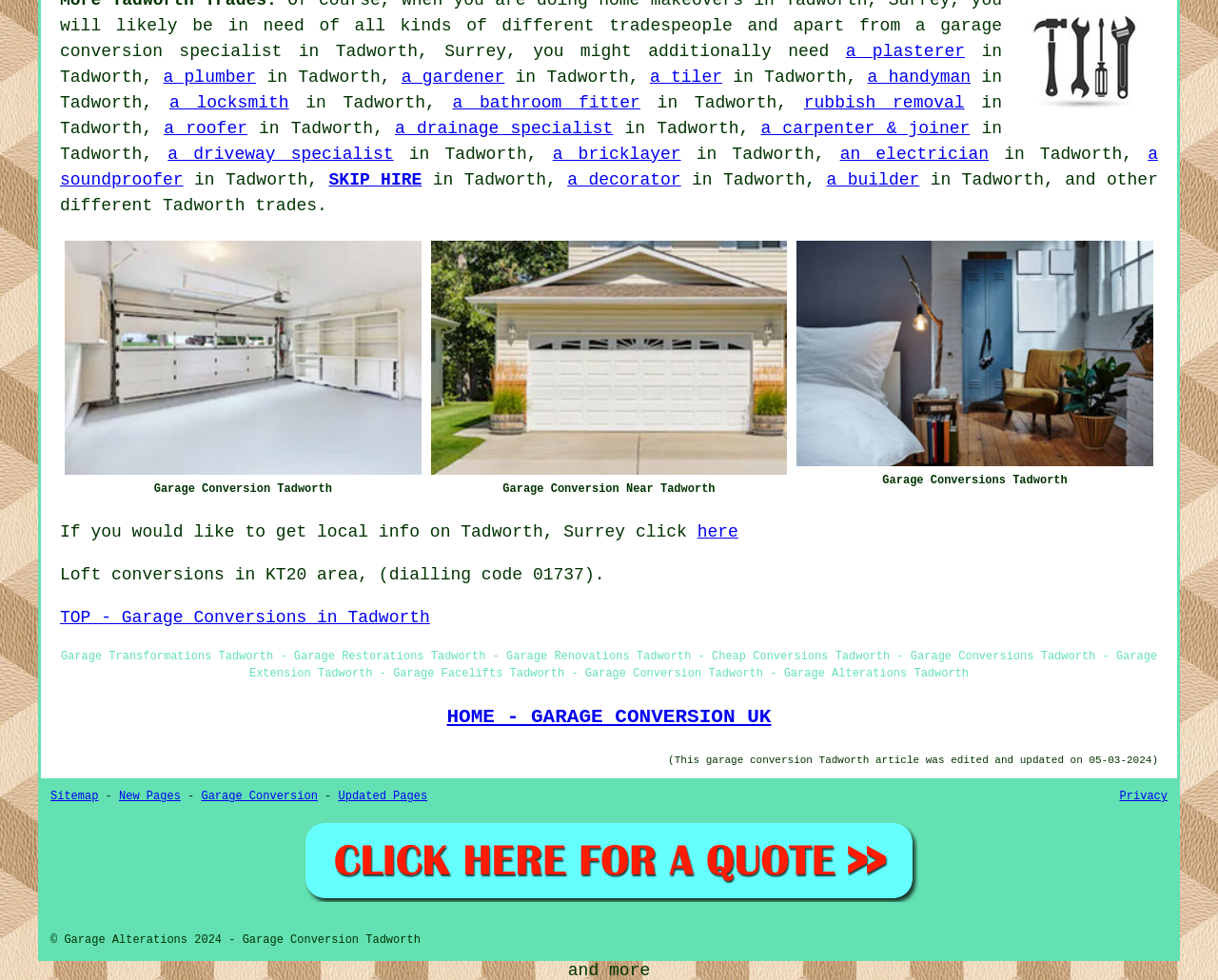What is the copyright information on the webpage?
Please answer the question with a detailed response using the information from the screenshot.

The webpage has a copyright notice at the bottom that reads '© Garage Alterations 2024 - Garage Conversion Tadworth', indicating that the copyright is held by Garage Alterations and is valid for the year 2024.